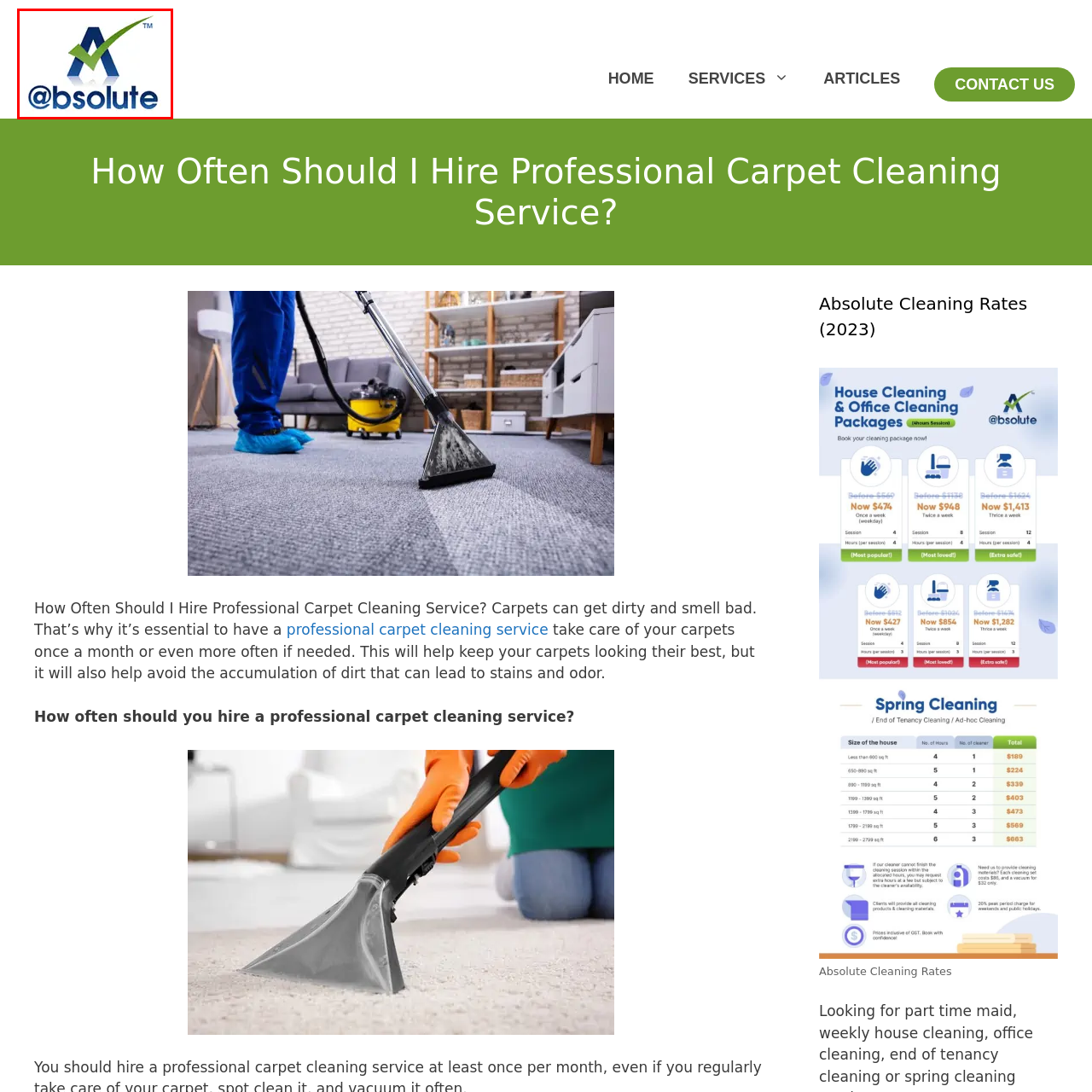Refer to the image marked by the red boundary and provide a single word or phrase in response to the question:
What is indicated by the trademark symbol in the logo?

registered status